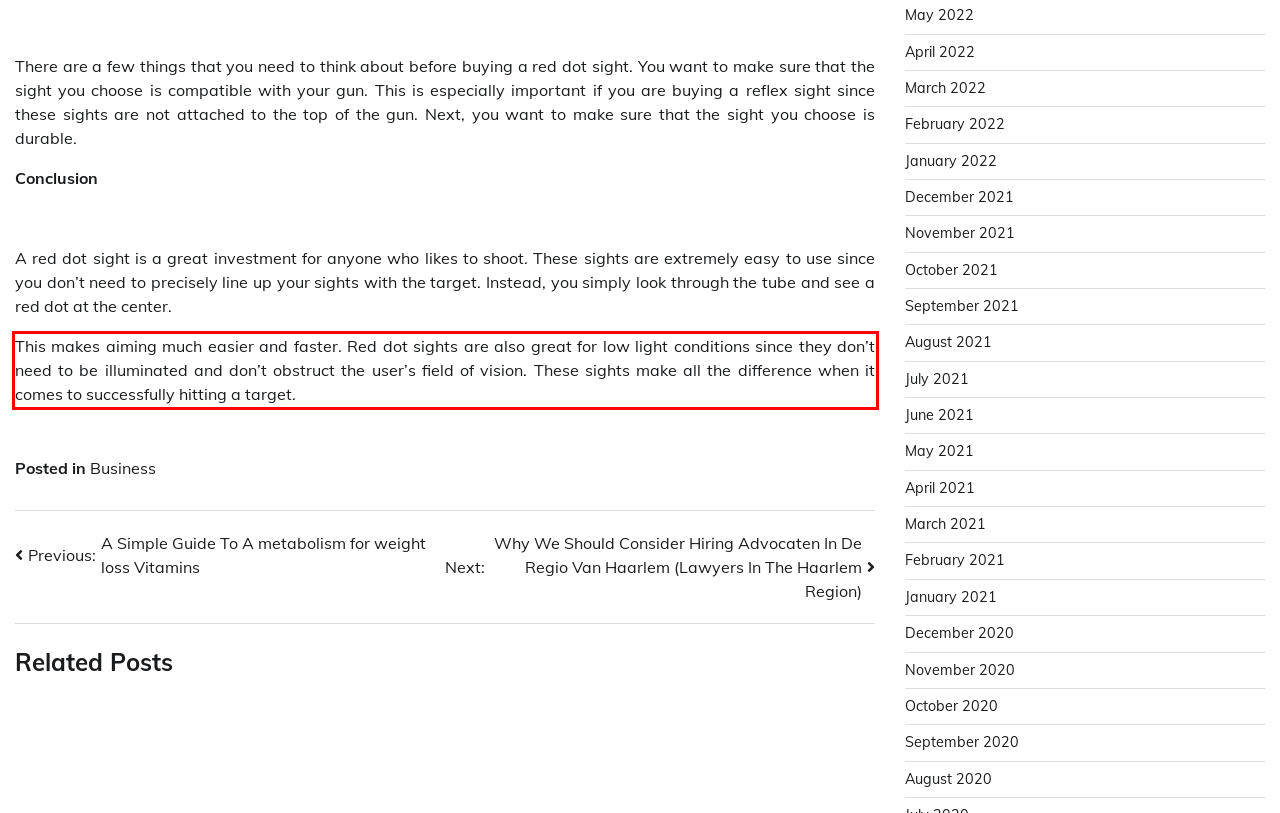There is a UI element on the webpage screenshot marked by a red bounding box. Extract and generate the text content from within this red box.

This makes aiming much easier and faster. Red dot sights are also great for low light conditions since they don’t need to be illuminated and don’t obstruct the user’s field of vision. These sights make all the difference when it comes to successfully hitting a target.